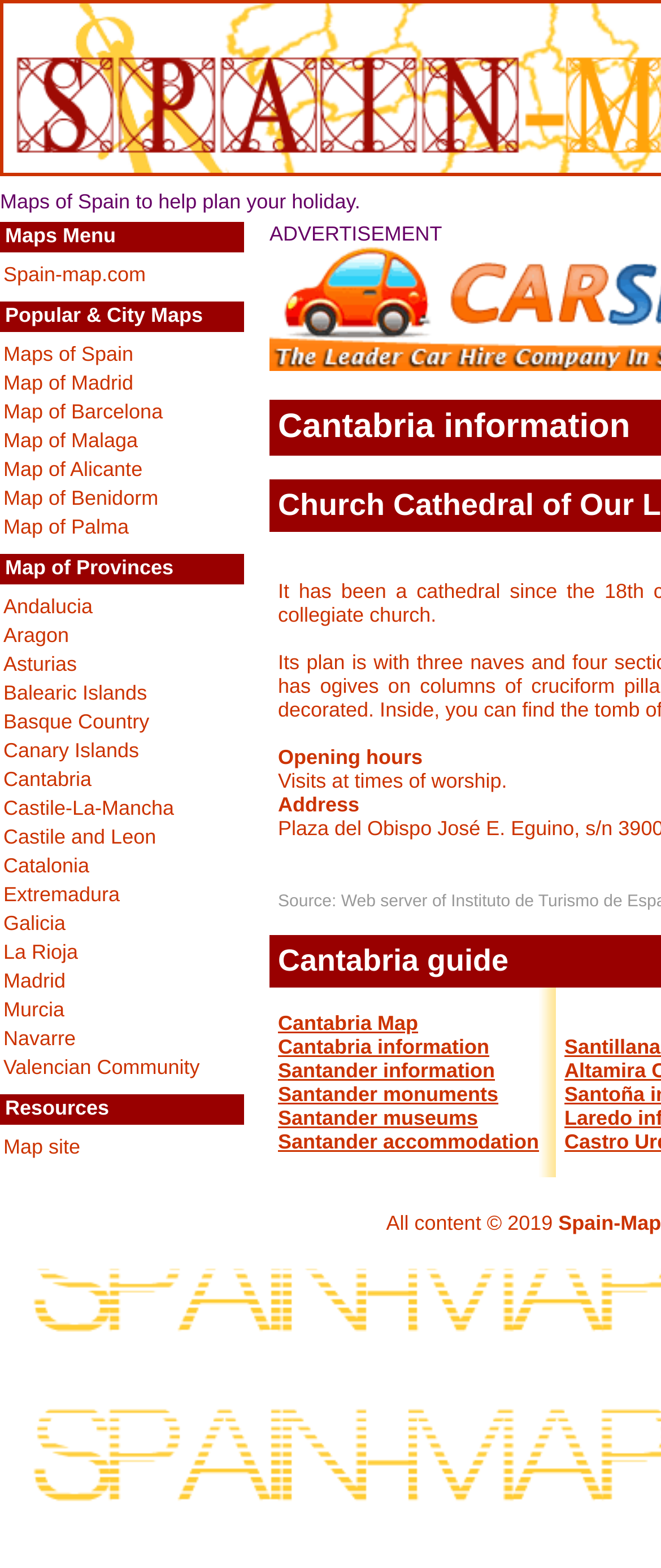What is the copyright year of the webpage content?
Look at the image and answer the question with a single word or phrase.

2019